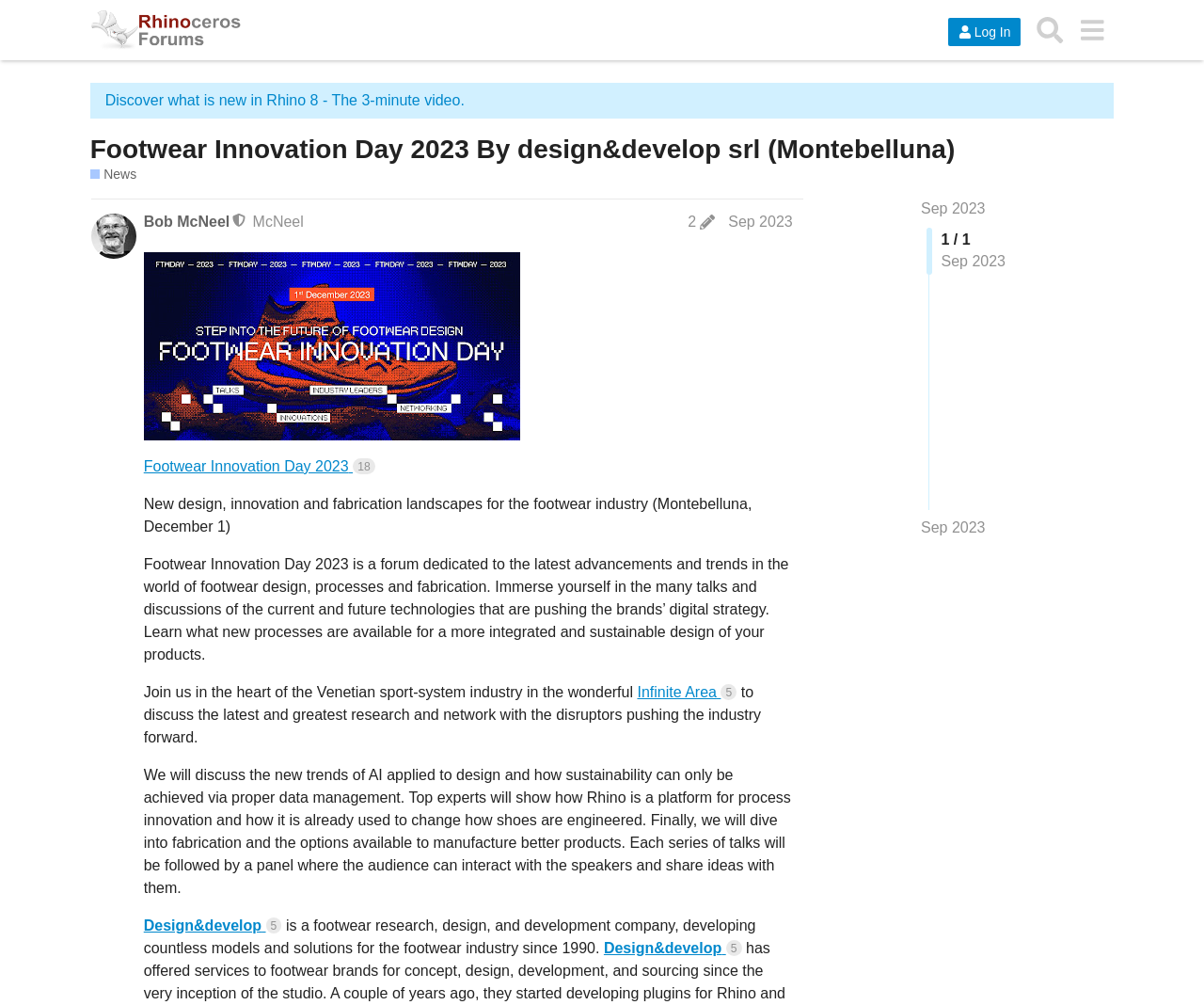Could you find the bounding box coordinates of the clickable area to complete this instruction: "View the post edit history"?

[0.567, 0.213, 0.599, 0.23]